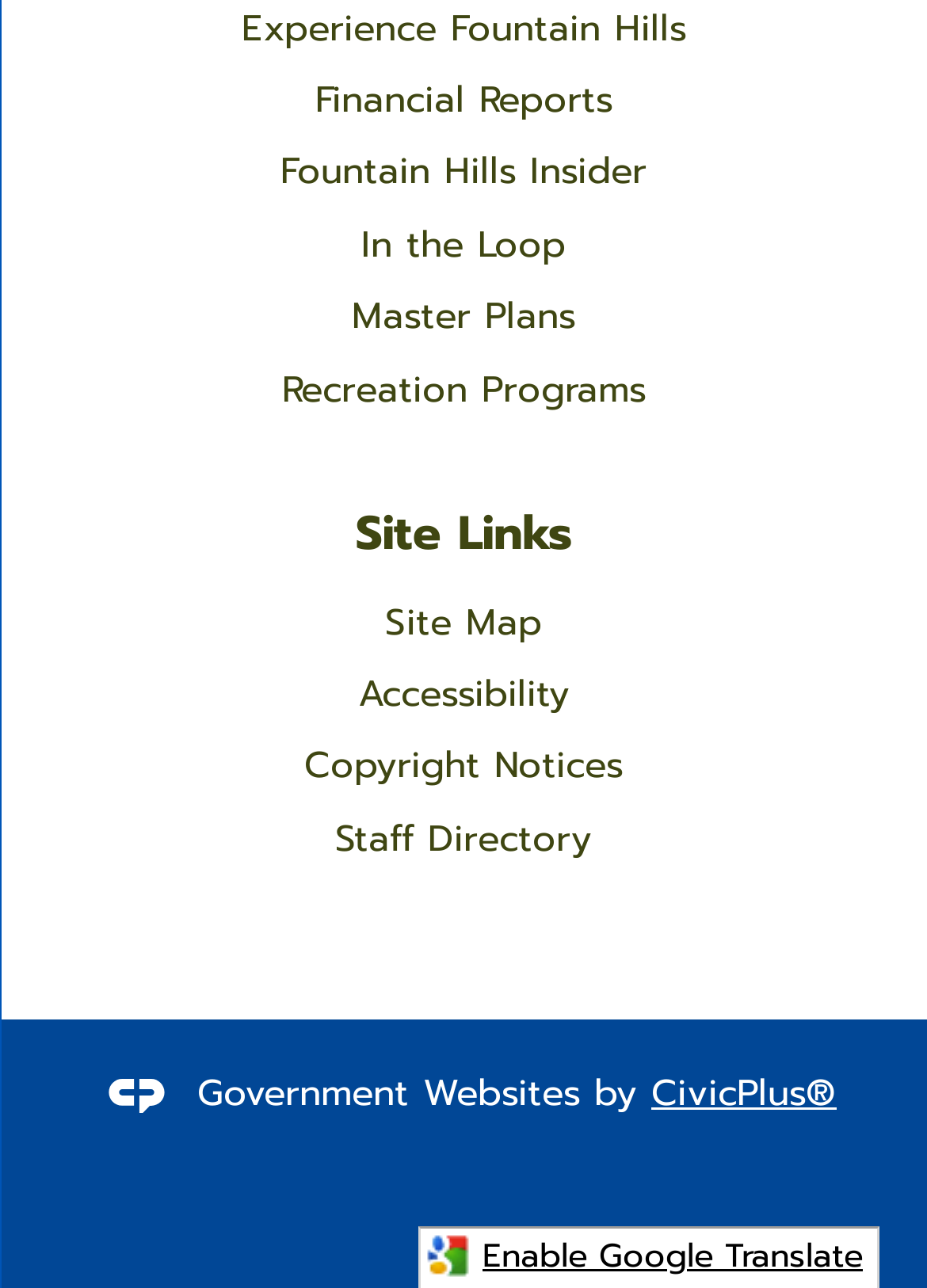Locate the bounding box coordinates of the element that needs to be clicked to carry out the instruction: "Access Recreation Programs". The coordinates should be given as four float numbers ranging from 0 to 1, i.e., [left, top, right, bottom].

[0.304, 0.28, 0.696, 0.322]